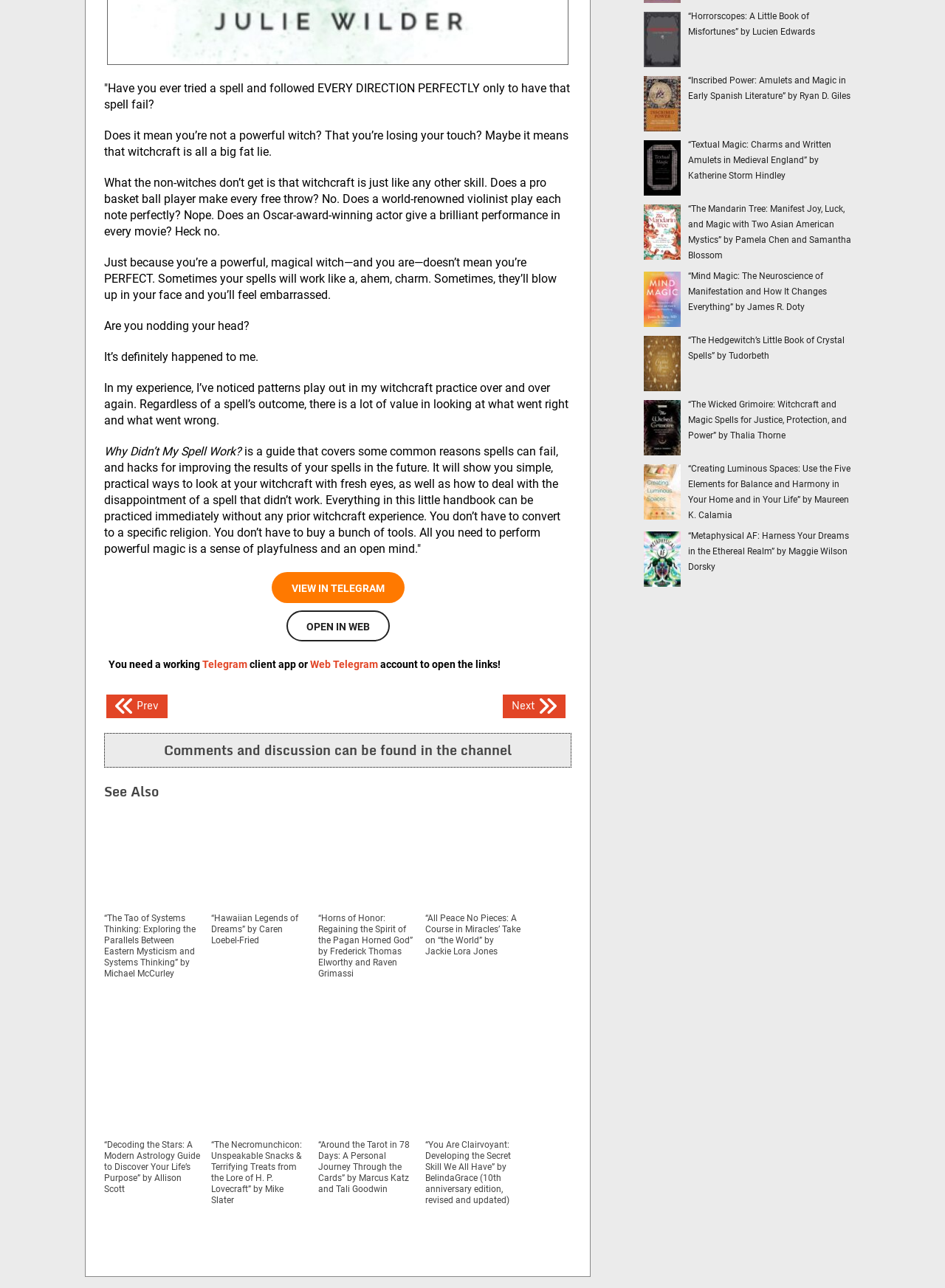How many links are there in the webpage?
Look at the screenshot and respond with a single word or phrase.

15